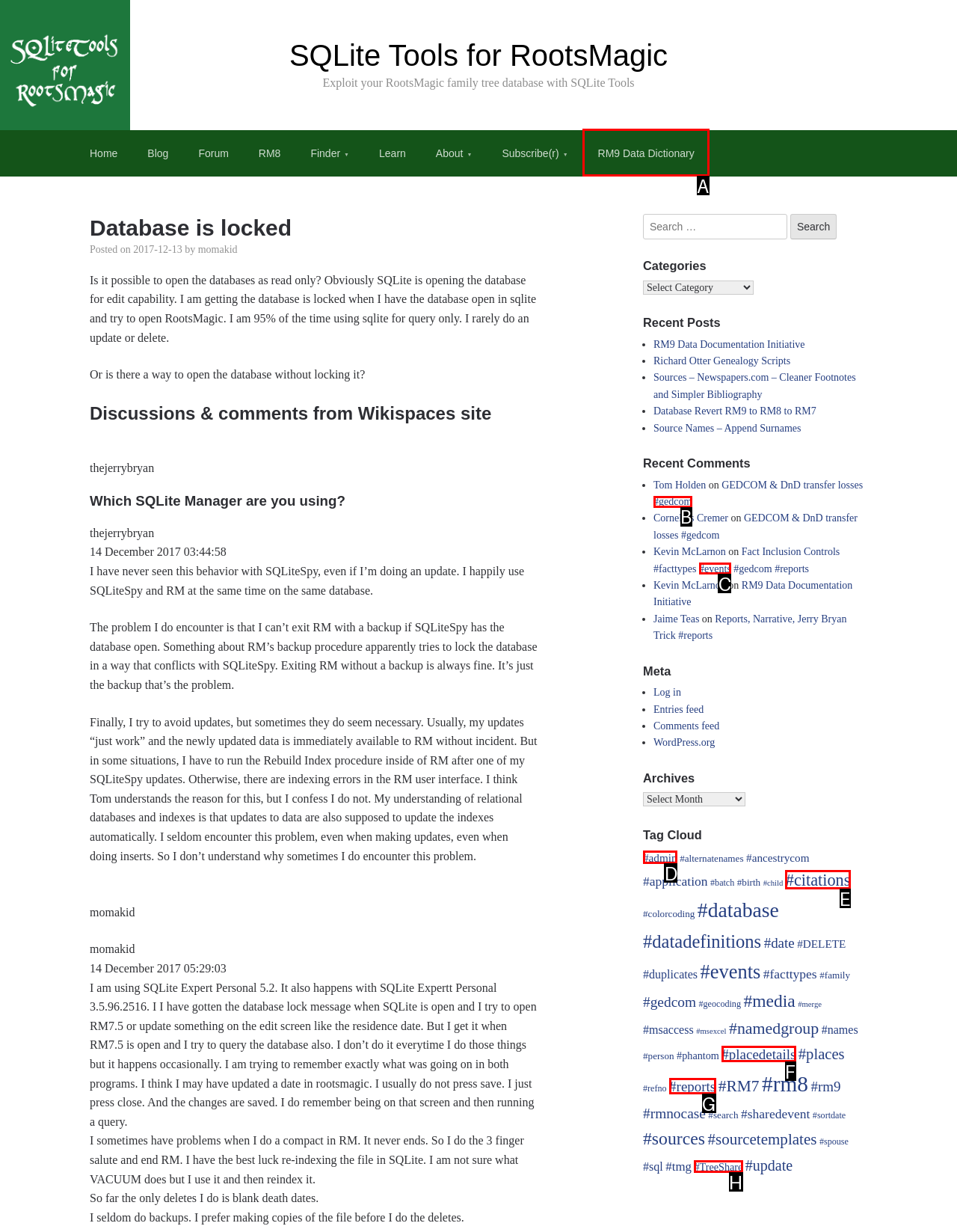Select the appropriate letter to fulfill the given instruction: View the 'RM9 Data Dictionary' page
Provide the letter of the correct option directly.

A